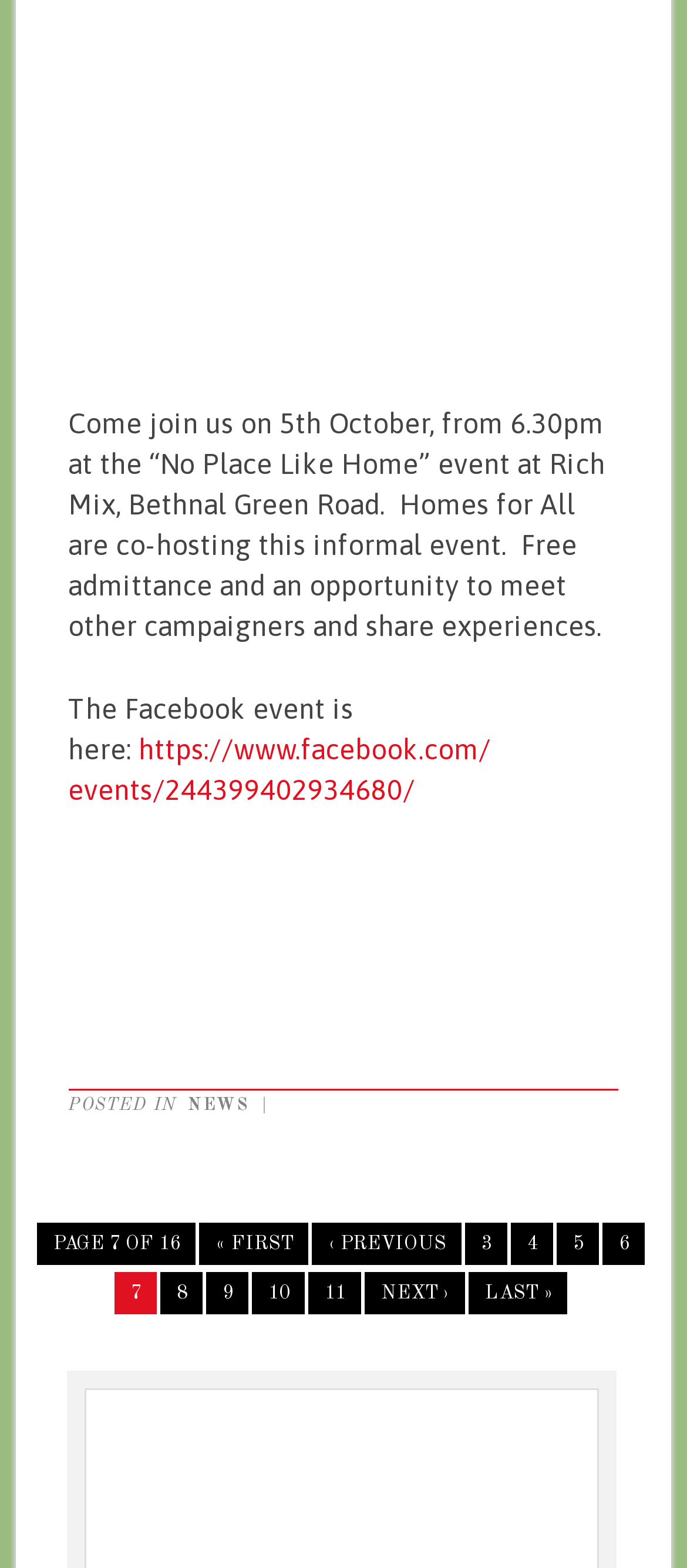Identify the bounding box coordinates of the clickable region required to complete the instruction: "go to the news page". The coordinates should be given as four float numbers within the range of 0 and 1, i.e., [left, top, right, bottom].

[0.266, 0.699, 0.371, 0.71]